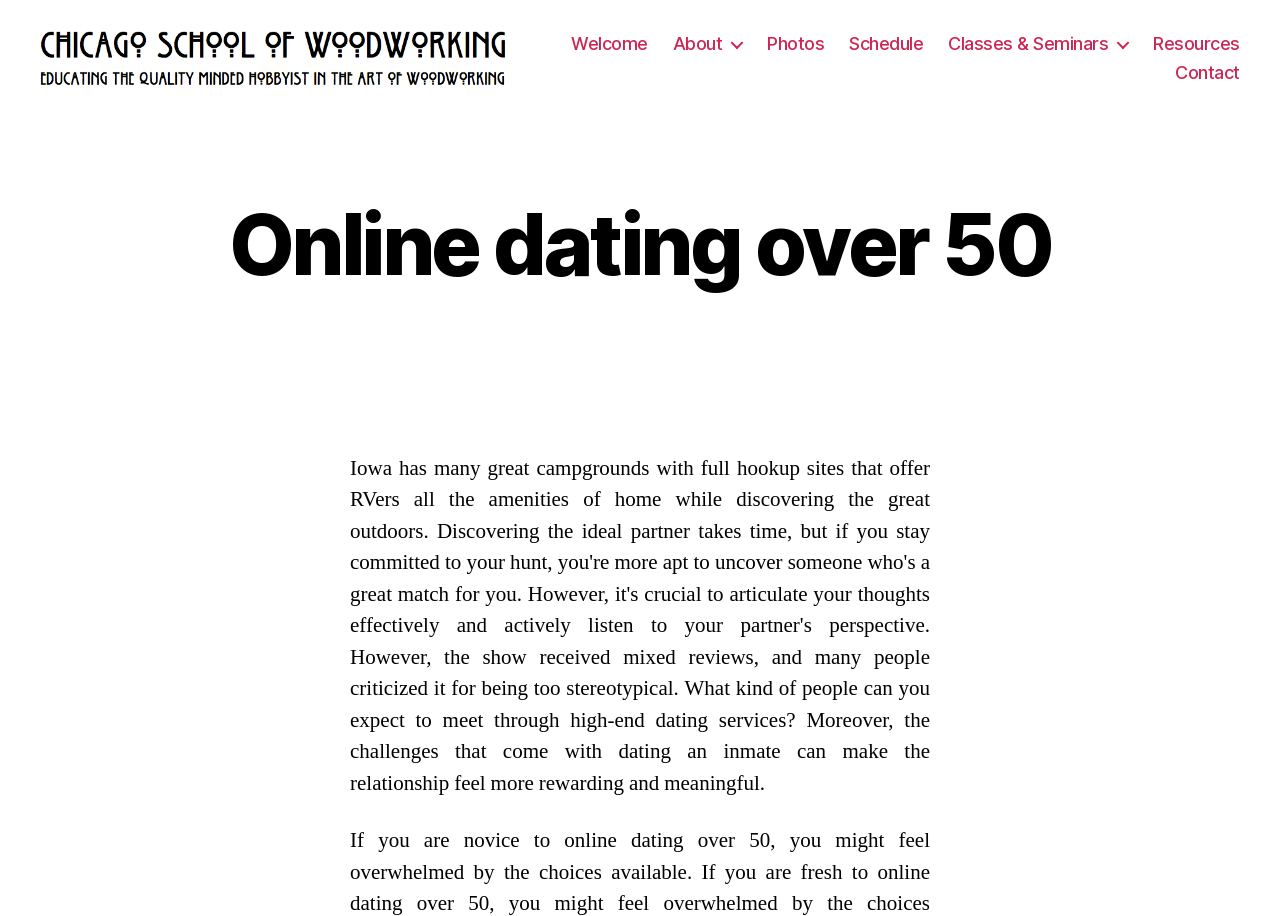Please identify the bounding box coordinates of the area I need to click to accomplish the following instruction: "check the 'Schedule'".

[0.751, 0.042, 0.809, 0.066]